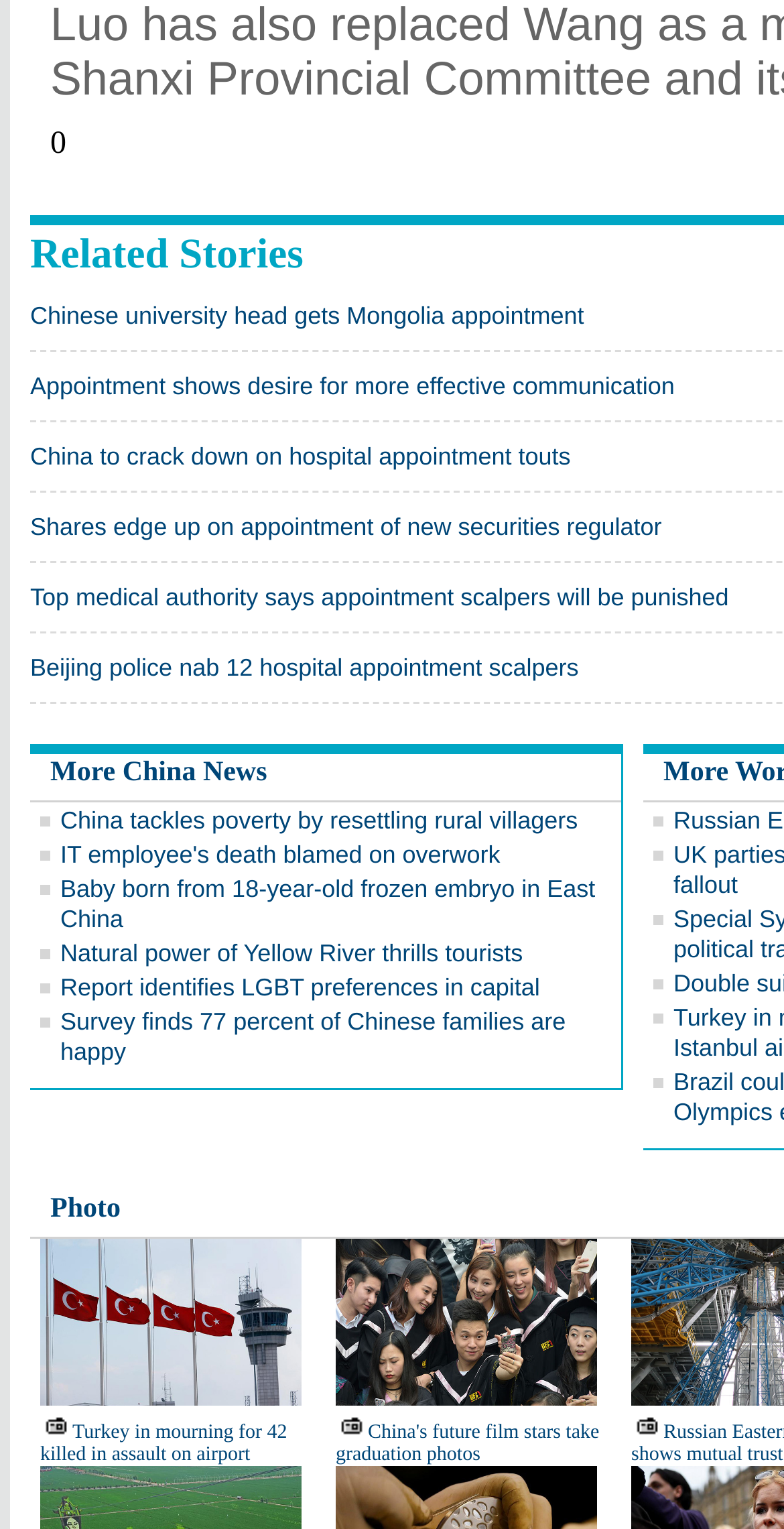What is the content type of the element at the bottom right corner?
Look at the screenshot and respond with one word or a short phrase.

Image